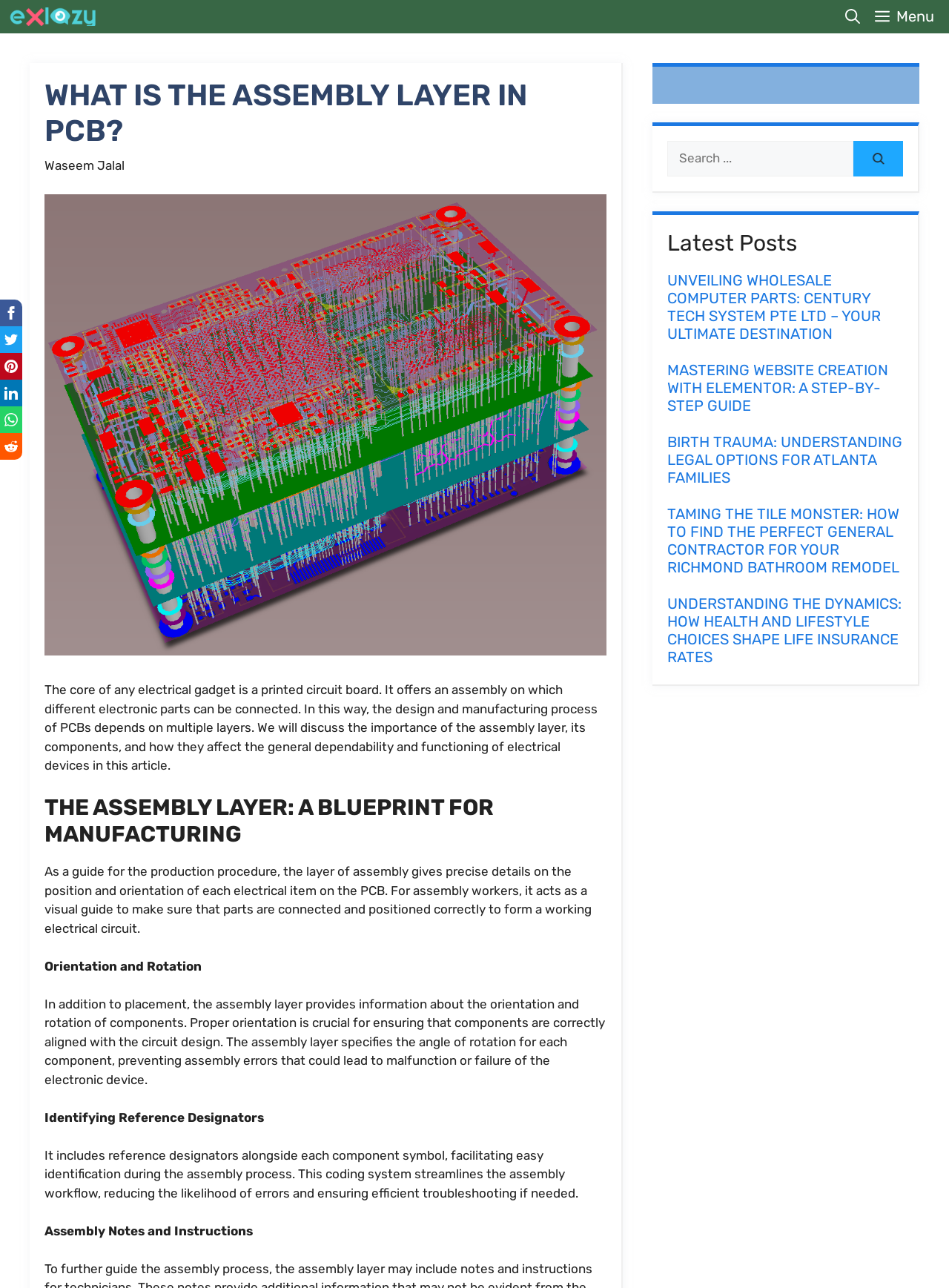Identify and extract the heading text of the webpage.

WHAT IS THE ASSEMBLY LAYER IN PCB?